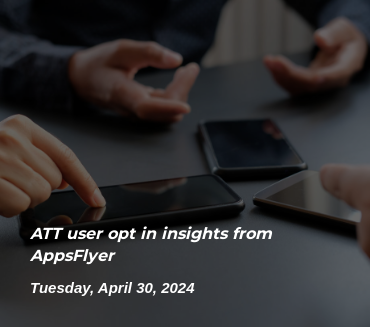What is the significance of user consent in digital marketing?
Utilize the information in the image to give a detailed answer to the question.

The context relates to 'ATT user opt-in insights from AppsFlyer', highlighting the significance of user consent in digital marketing strategies, which is crucial for optimizing app performance in today's digital landscape.